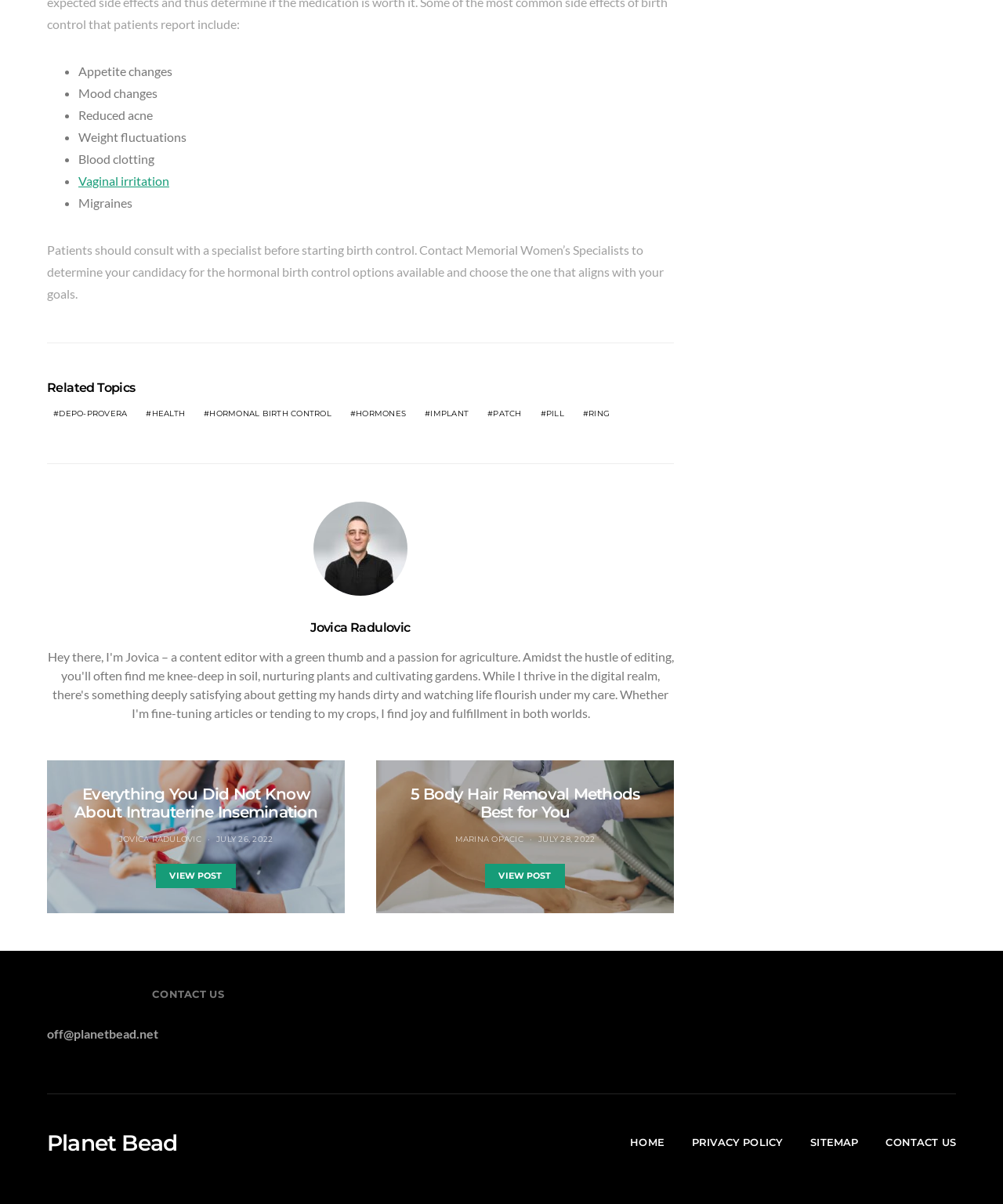Identify the bounding box coordinates for the element you need to click to achieve the following task: "Click on 'Vaginal irritation'". The coordinates must be four float values ranging from 0 to 1, formatted as [left, top, right, bottom].

[0.078, 0.144, 0.169, 0.156]